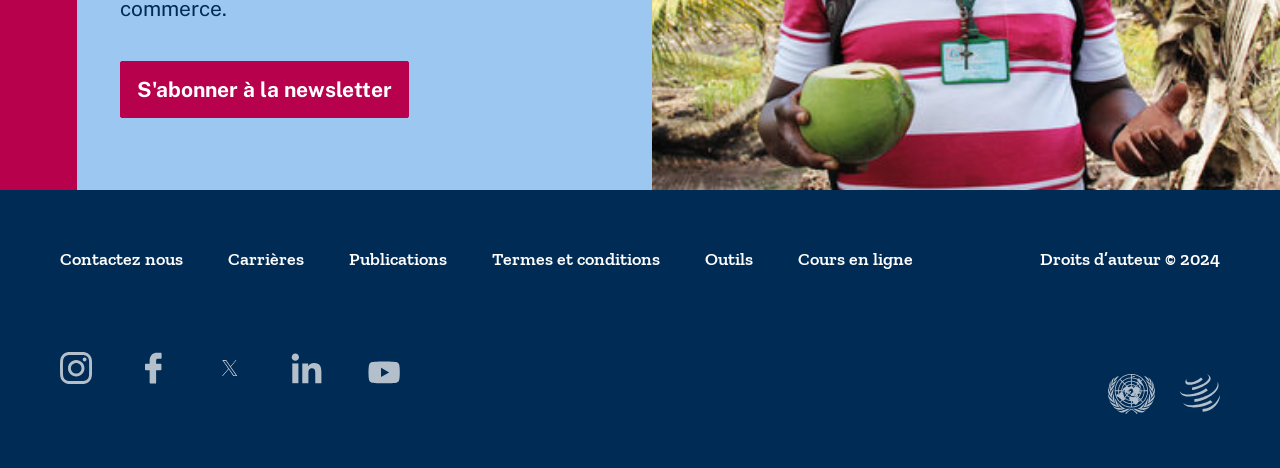Please use the details from the image to answer the following question comprehensively:
What is the name of the newsletter?

I found a link with the text 'S'abonner à la newsletter' at the top of the page, which suggests that it's a newsletter subscription link.